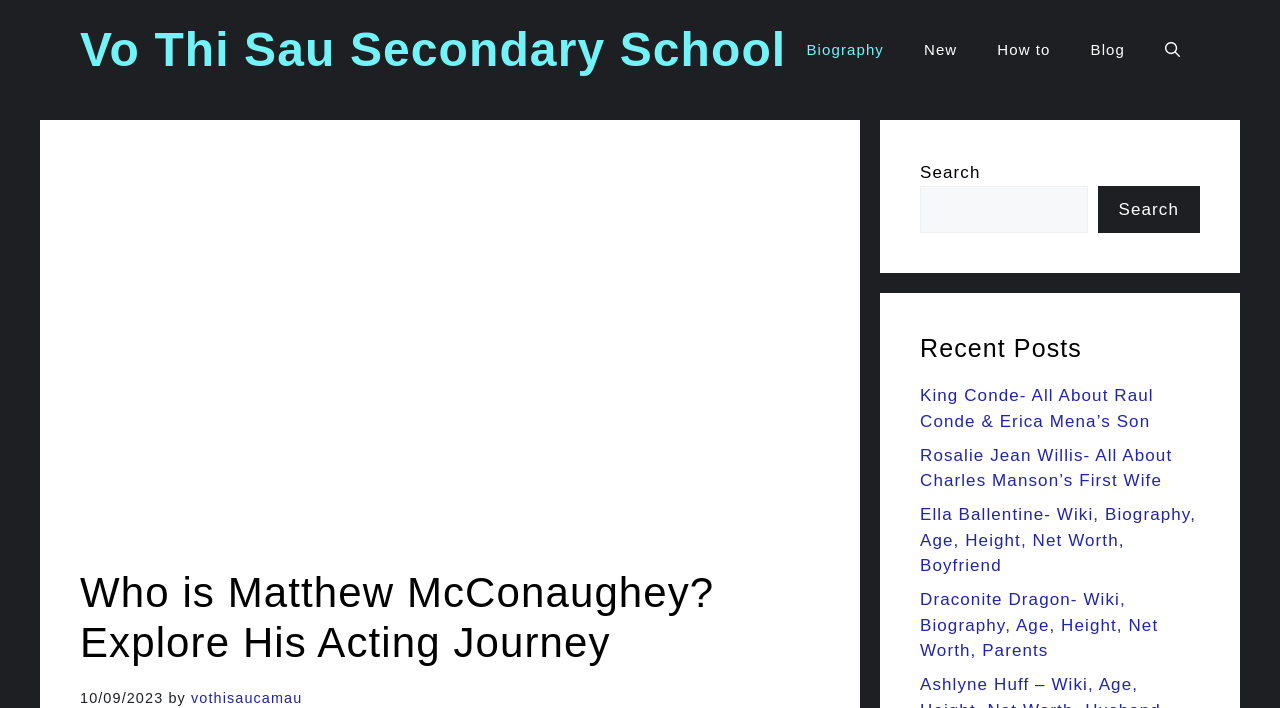Please identify the bounding box coordinates of the element I need to click to follow this instruction: "Read Matthew McConaughey's biography".

[0.166, 0.028, 0.706, 0.113]